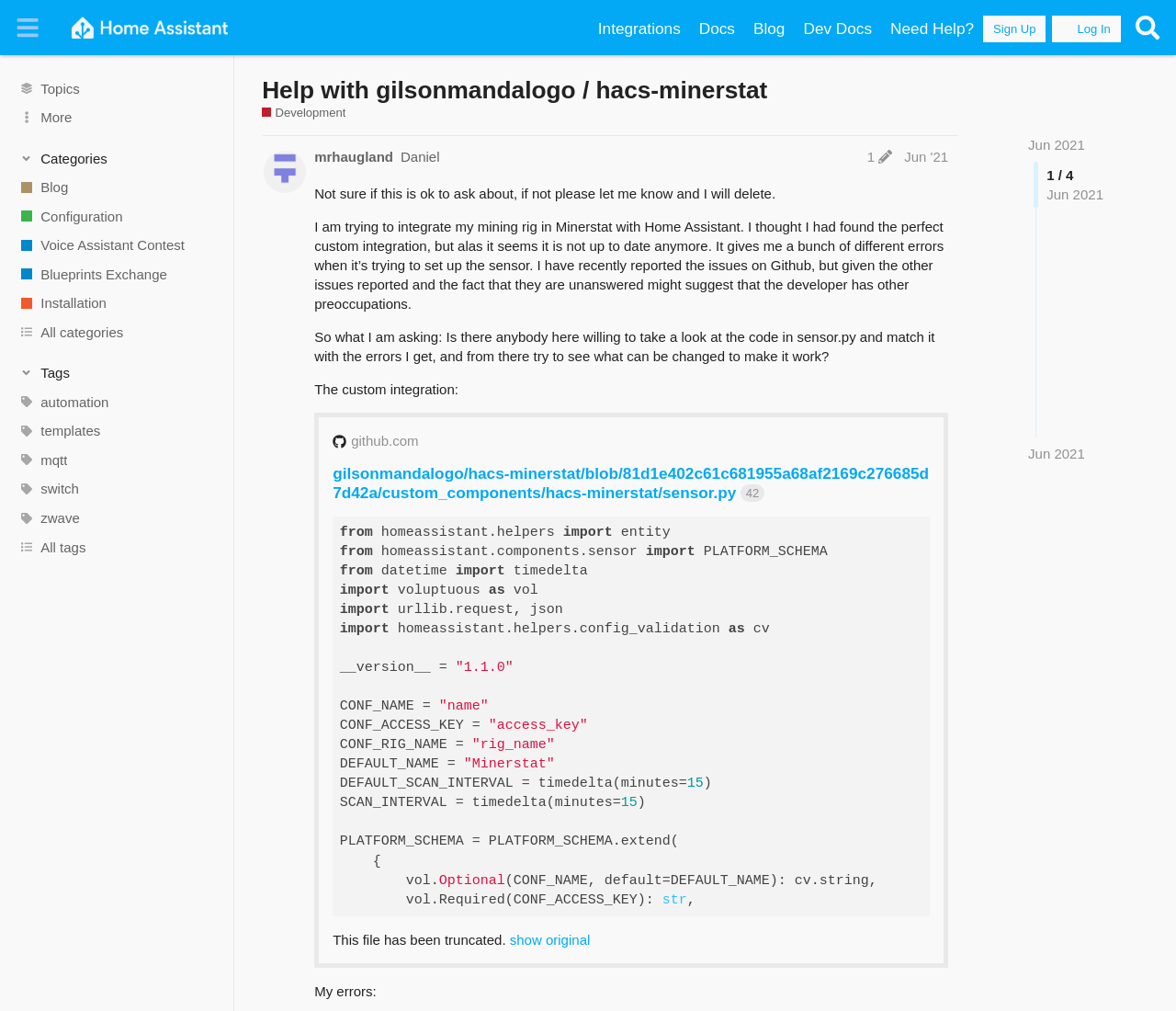Please determine the bounding box coordinates for the element with the description: "Help with gilsonmandalogo / hacs-minerstat".

[0.223, 0.075, 0.653, 0.102]